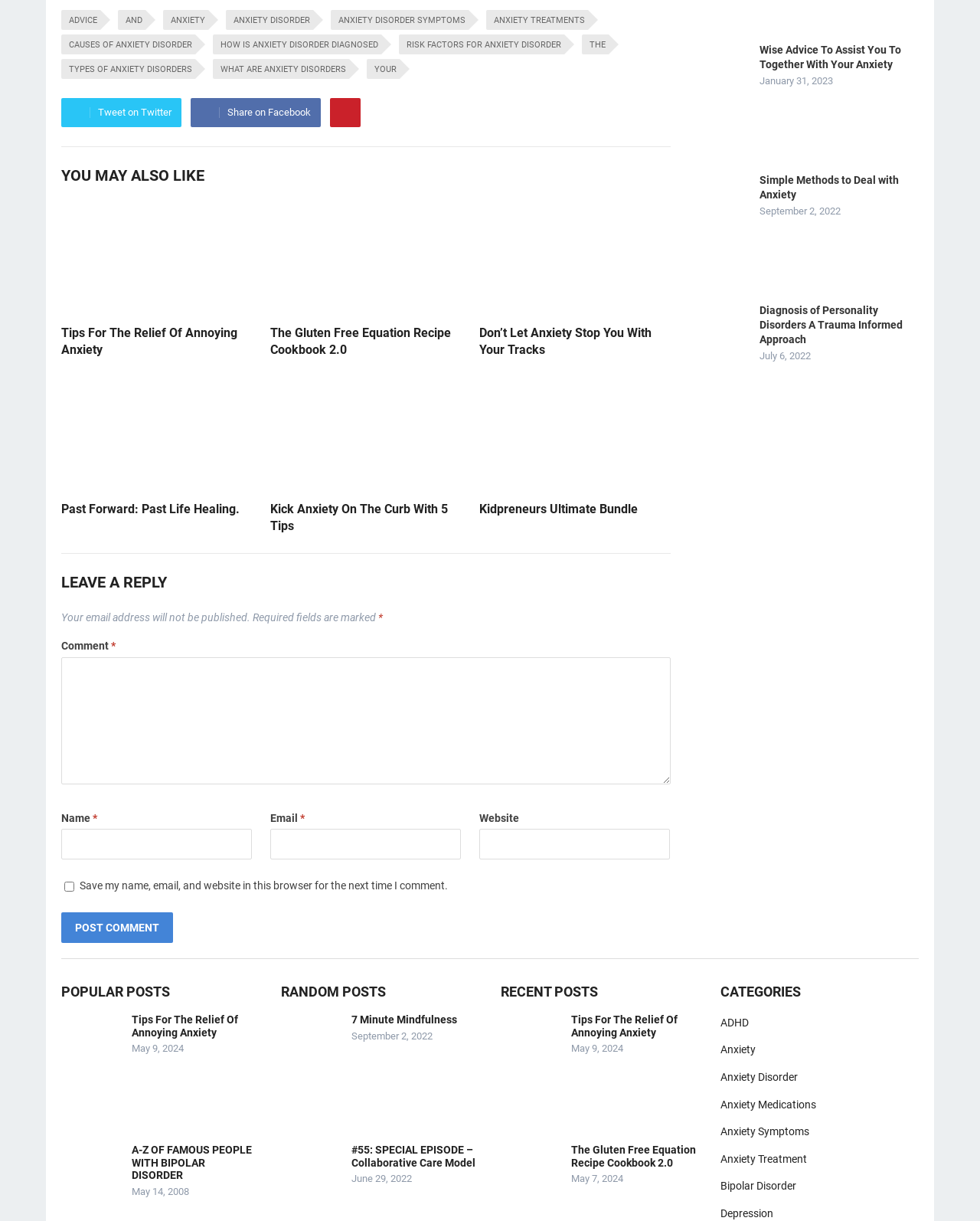Please provide a comprehensive answer to the question based on the screenshot: What is the title of the first link?

The first link is located at the top of the webpage, and its bounding box coordinates are [0.062, 0.008, 0.102, 0.024]. The text of the link is 'ADVICE'.